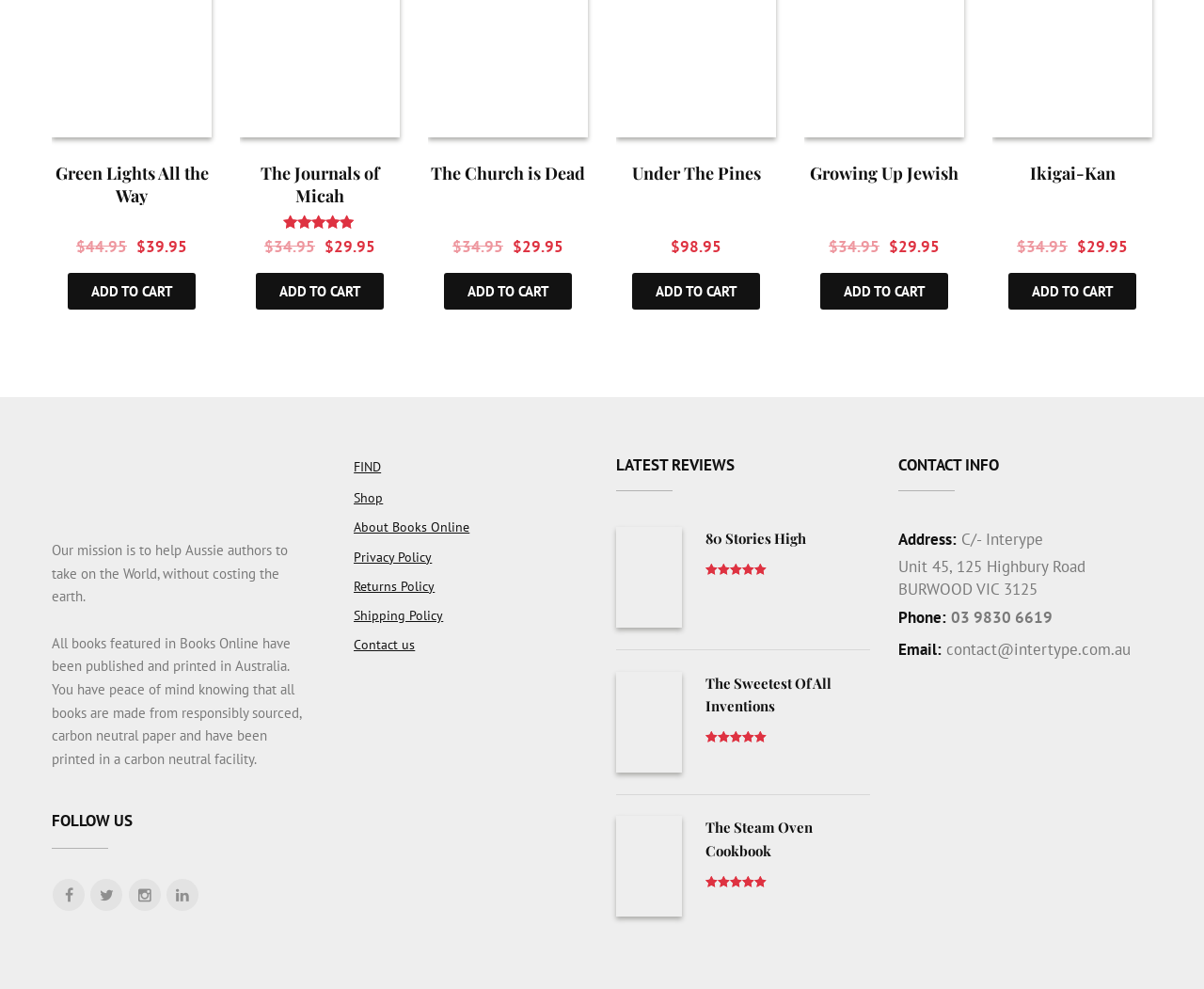Please determine the bounding box coordinates of the clickable area required to carry out the following instruction: "Click on 'Green Lights All the Way' link". The coordinates must be four float numbers between 0 and 1, represented as [left, top, right, bottom].

[0.046, 0.164, 0.173, 0.209]